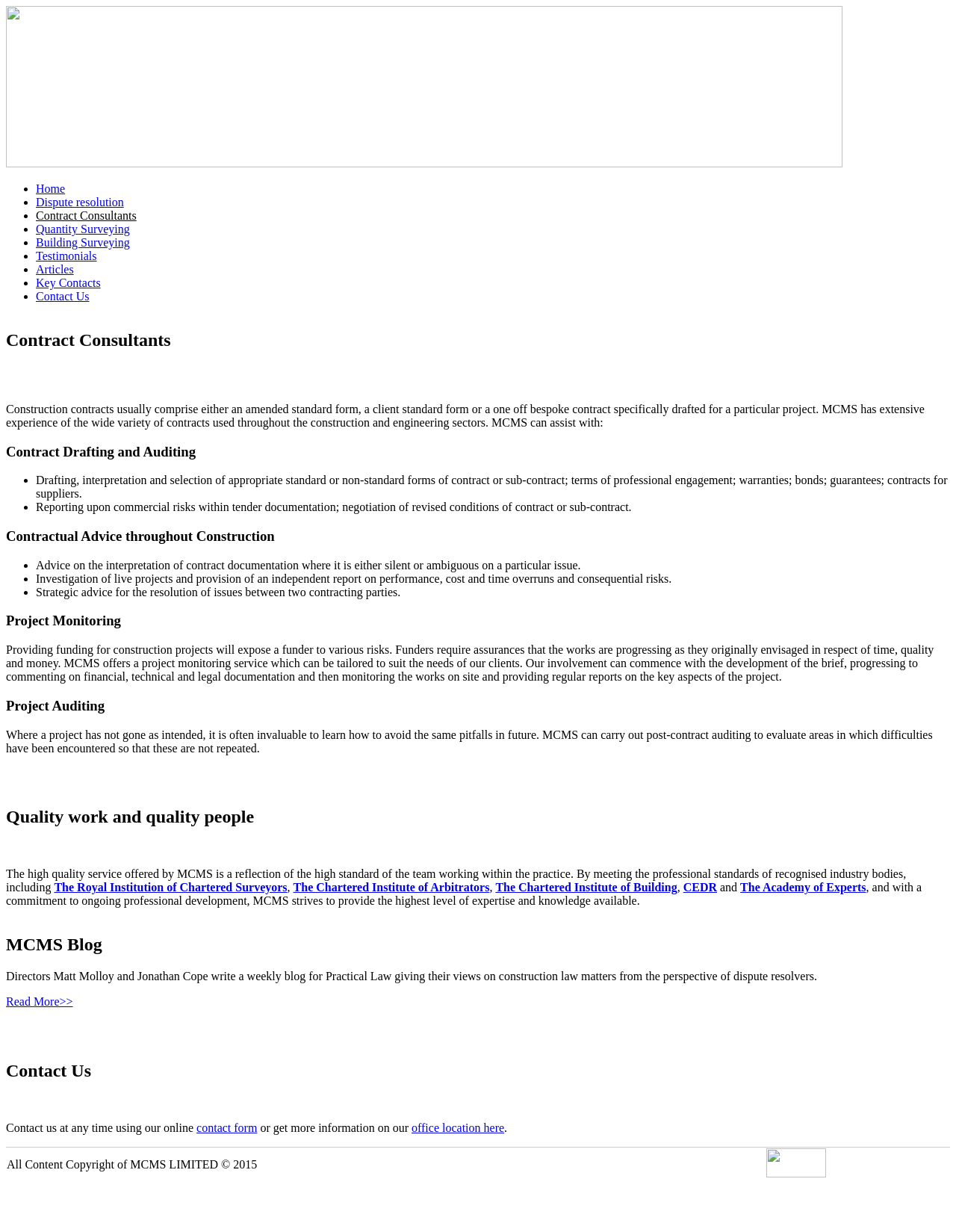Please predict the bounding box coordinates of the element's region where a click is necessary to complete the following instruction: "Click on '(612) 444-3374'". The coordinates should be represented by four float numbers between 0 and 1, i.e., [left, top, right, bottom].

None